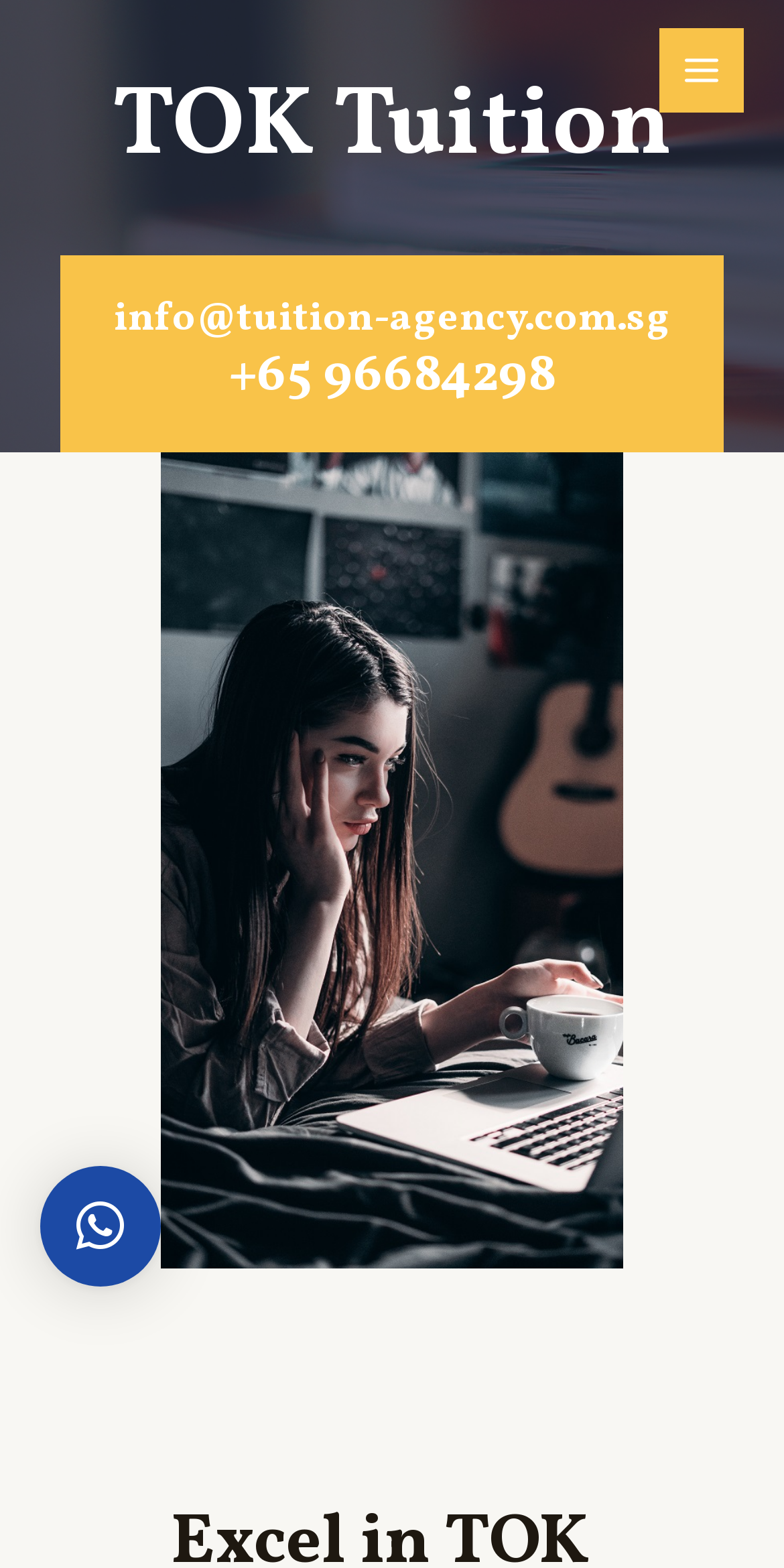Provide the bounding box coordinates for the UI element that is described as: "Main Menu".

[0.841, 0.018, 0.949, 0.072]